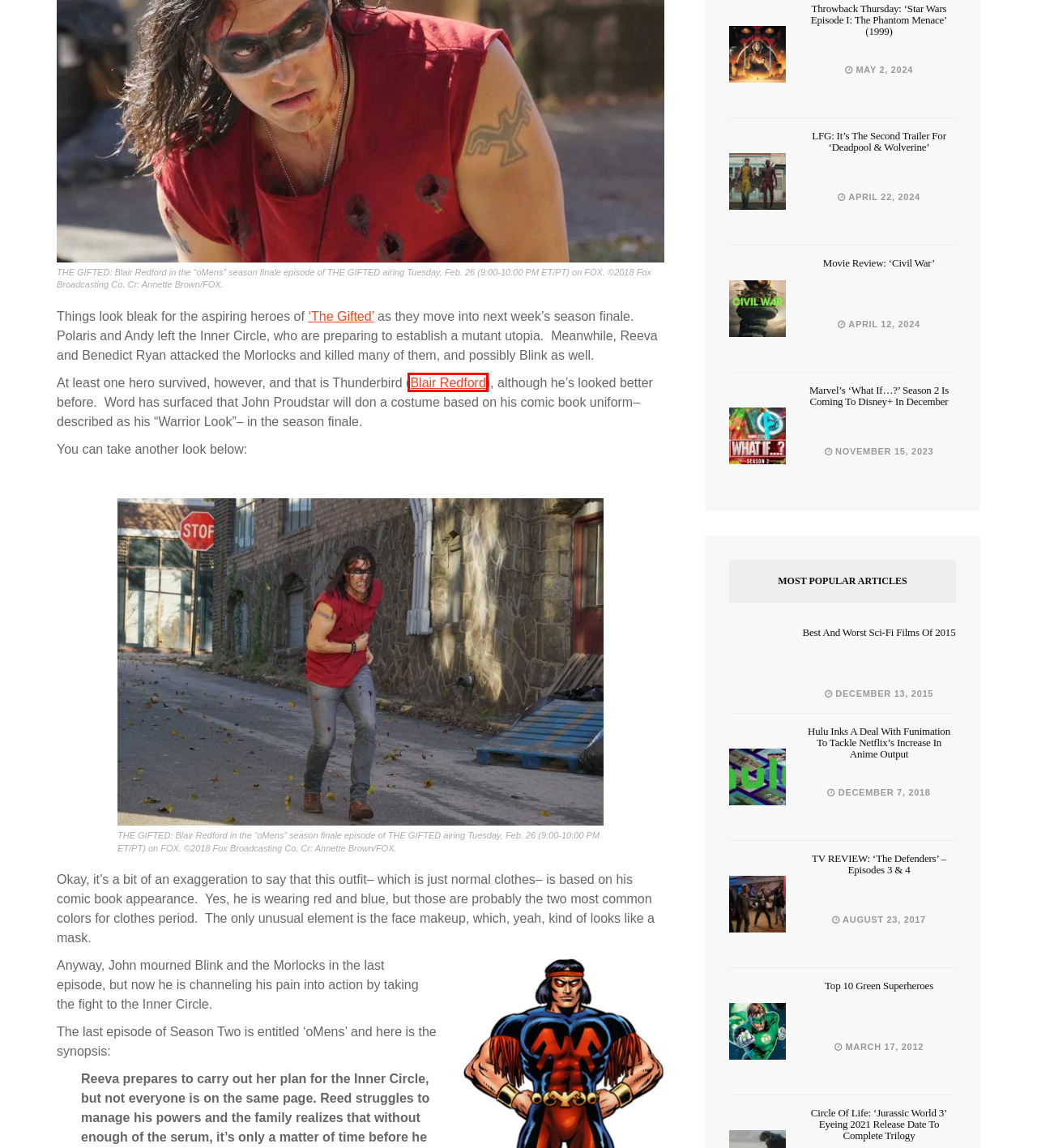Review the webpage screenshot and focus on the UI element within the red bounding box. Select the best-matching webpage description for the new webpage that follows after clicking the highlighted element. Here are the candidates:
A. Throwback Thursday: 'Star Wars Episode I: The Phantom Menace' (1999) - ScienceFiction.com
B. 'Jurassic World 3' Eyeing 2021 Release Date To Complete Trilogy
C. Marvel's 'What If...?' Season 2 Is Coming To Disney+ In December - ScienceFiction.com
D. TV REVIEW: ‘The Defenders’ – Episodes 3 & 4 - ScienceFiction.com
E. Hulu Inks A Deal With Funimation To Tackle Netflix's Increase In Anime Output
F. Movie Review: 'Civil War' - ScienceFiction.com
G. St. Patrick's Day Special: Top 10 Green Super Heroes
H. Meet The Cast Of Fox's 'The Gifted' In These Nine New Videos

H